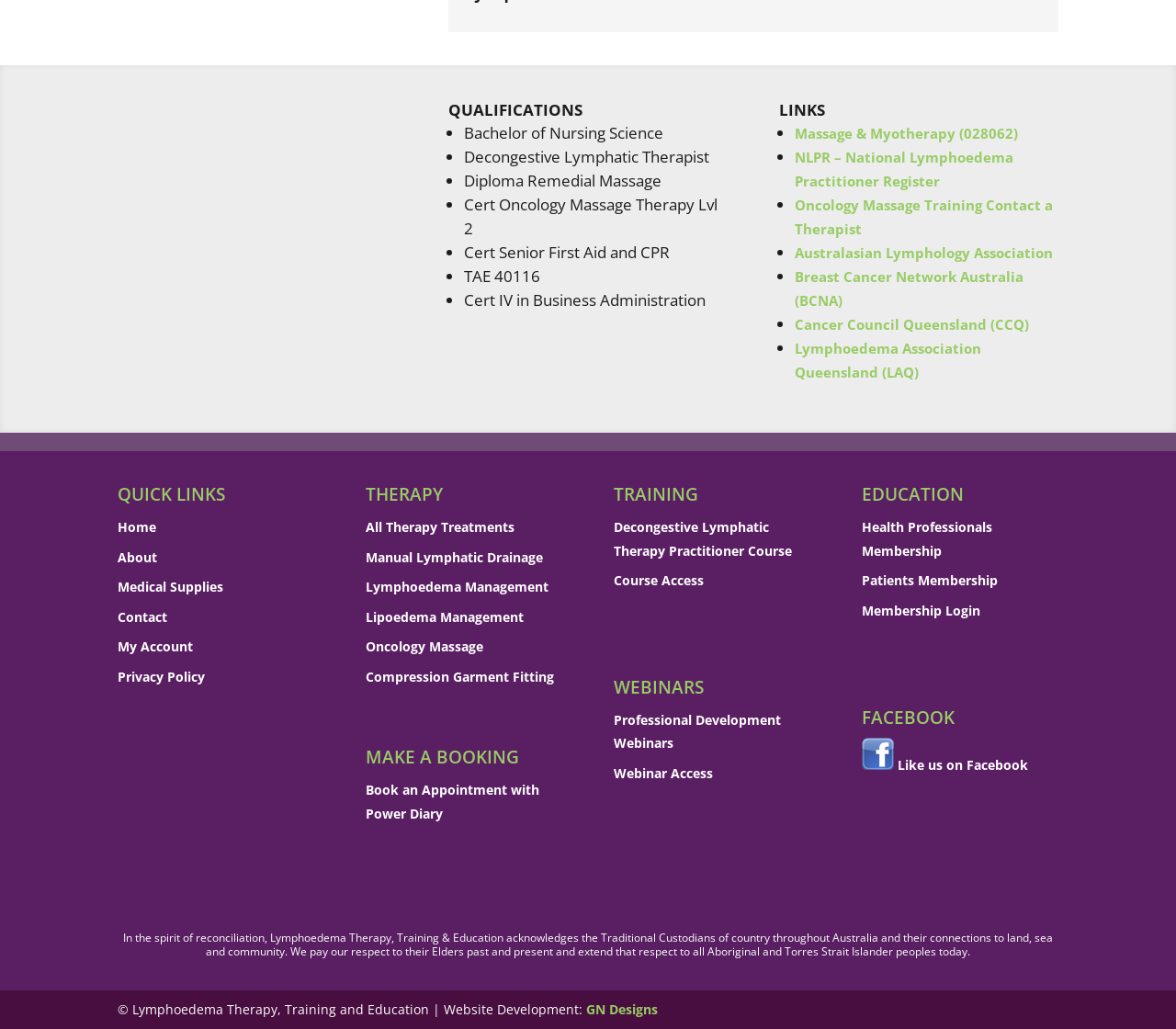What is the purpose of the 'QUICK LINKS' section?
Respond with a short answer, either a single word or a phrase, based on the image.

To provide quick access to important pages